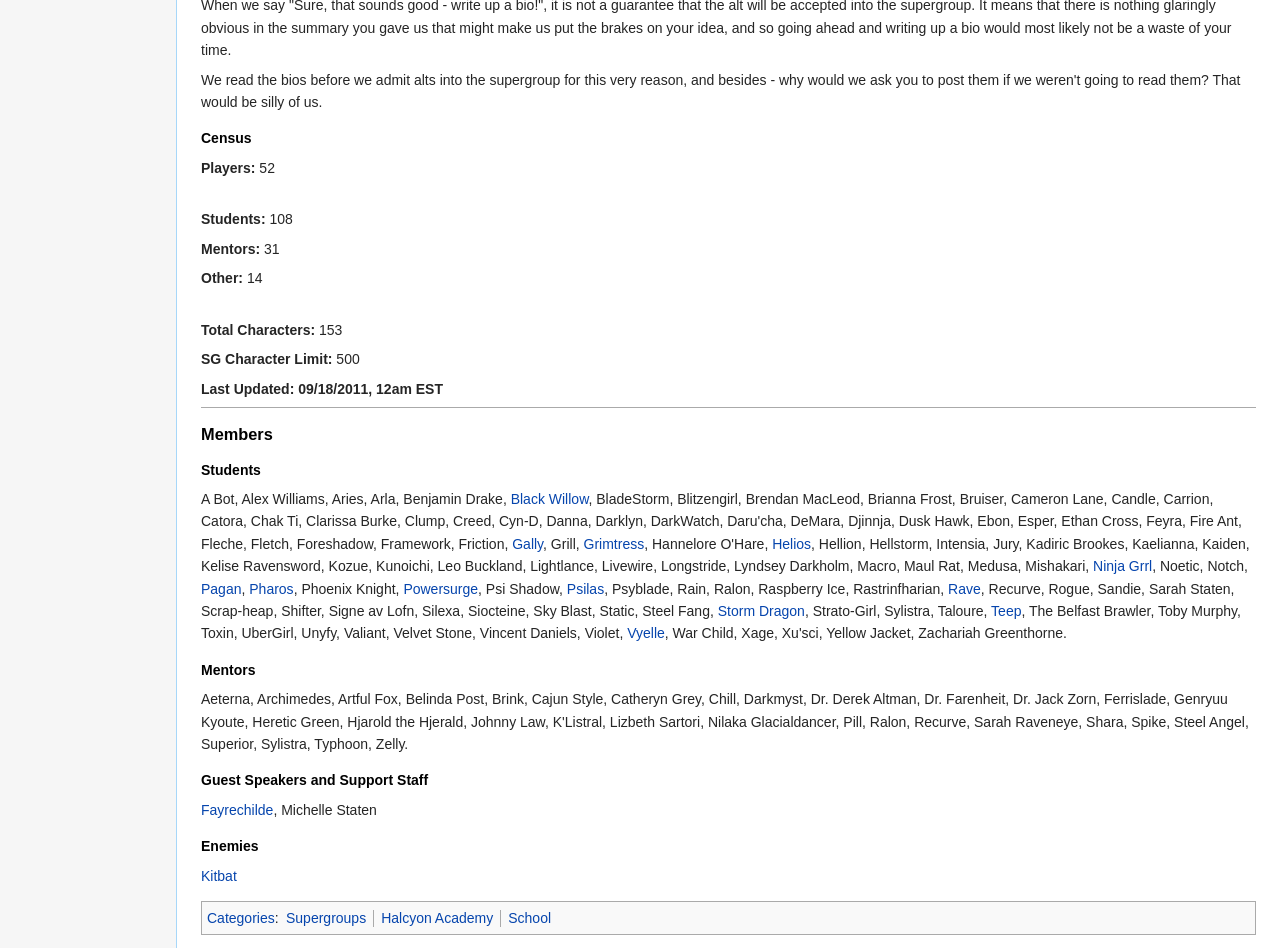Find the bounding box coordinates for the element that must be clicked to complete the instruction: "View Black Willow's profile". The coordinates should be four float numbers between 0 and 1, indicated as [left, top, right, bottom].

[0.399, 0.518, 0.46, 0.535]